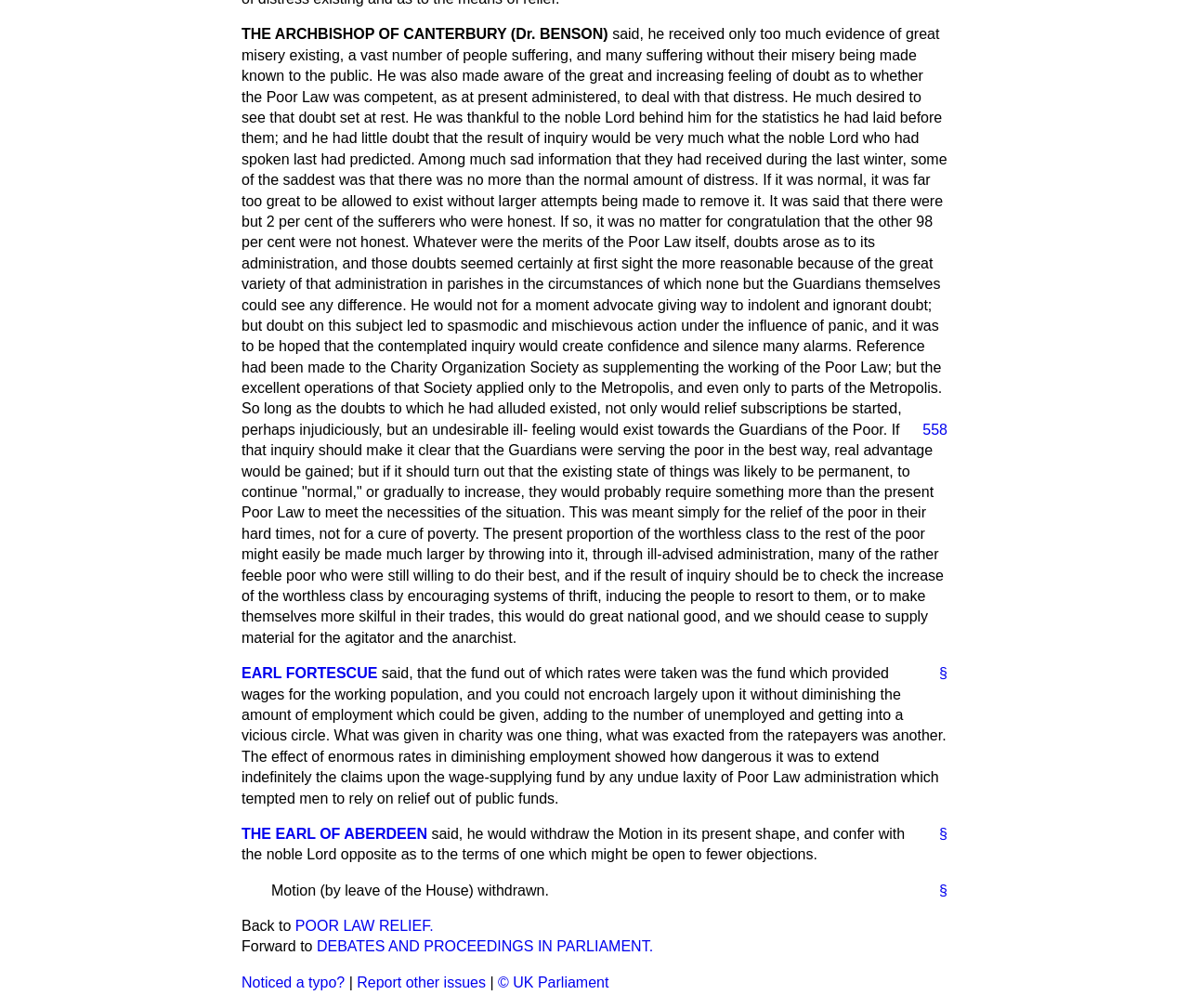Provide the bounding box coordinates of the HTML element this sentence describes: "© UK Parliament".

[0.419, 0.967, 0.512, 0.982]